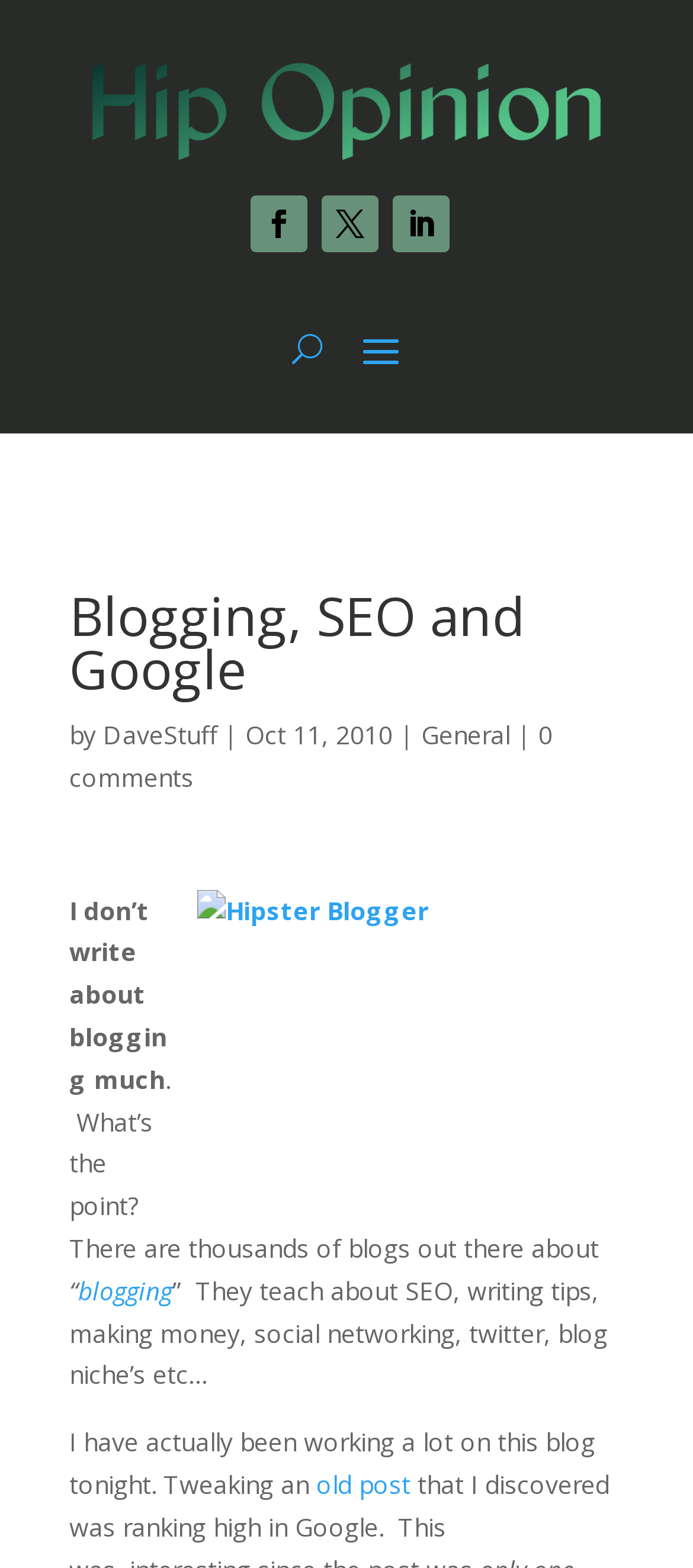Identify the bounding box coordinates for the UI element described as follows: old post. Use the format (top-left x, top-left y, bottom-right x, bottom-right y) and ensure all values are floating point numbers between 0 and 1.

[0.456, 0.936, 0.592, 0.957]